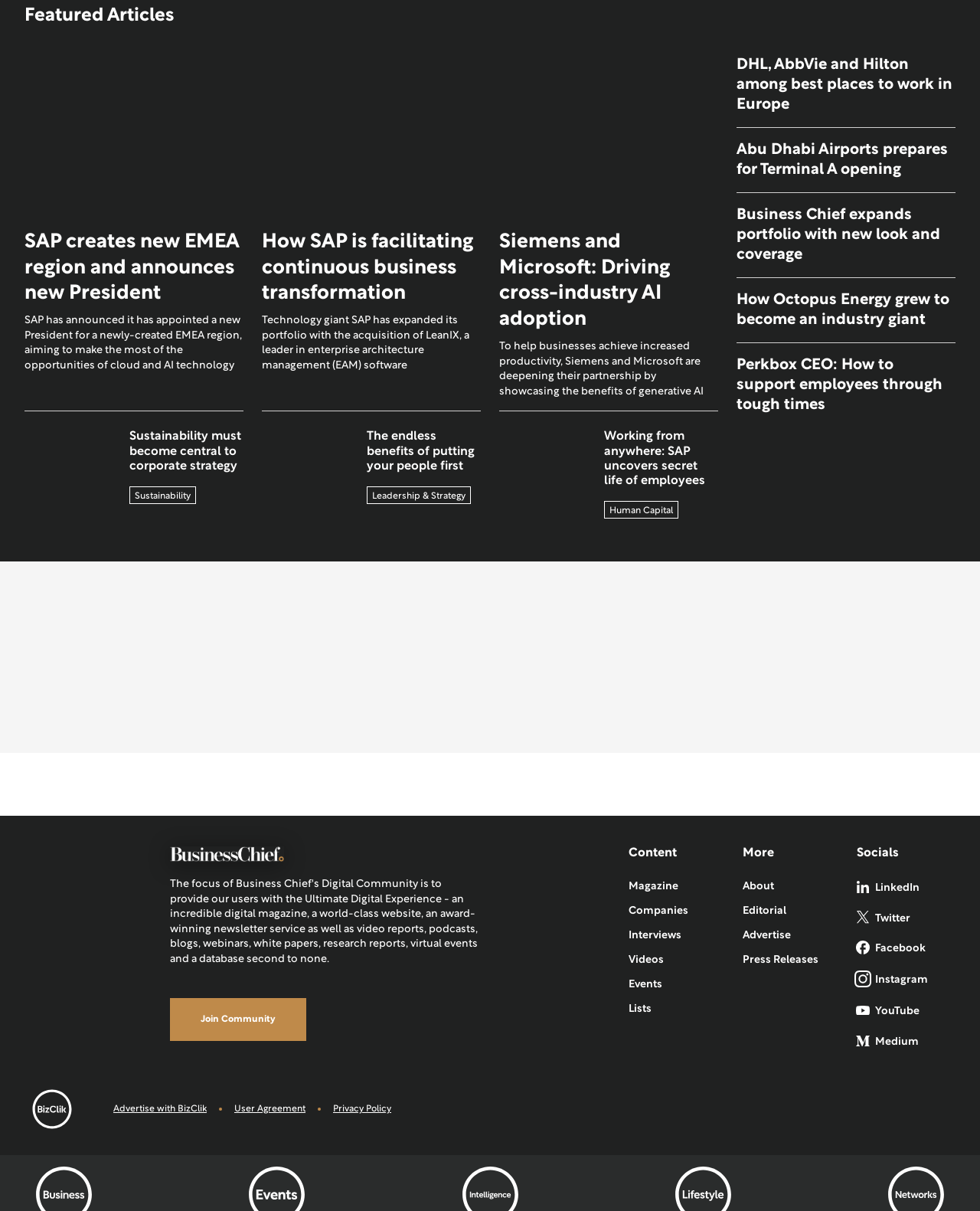Please identify the coordinates of the bounding box that should be clicked to fulfill this instruction: "Click on the 'Featured Articles' heading".

[0.025, 0.002, 0.177, 0.025]